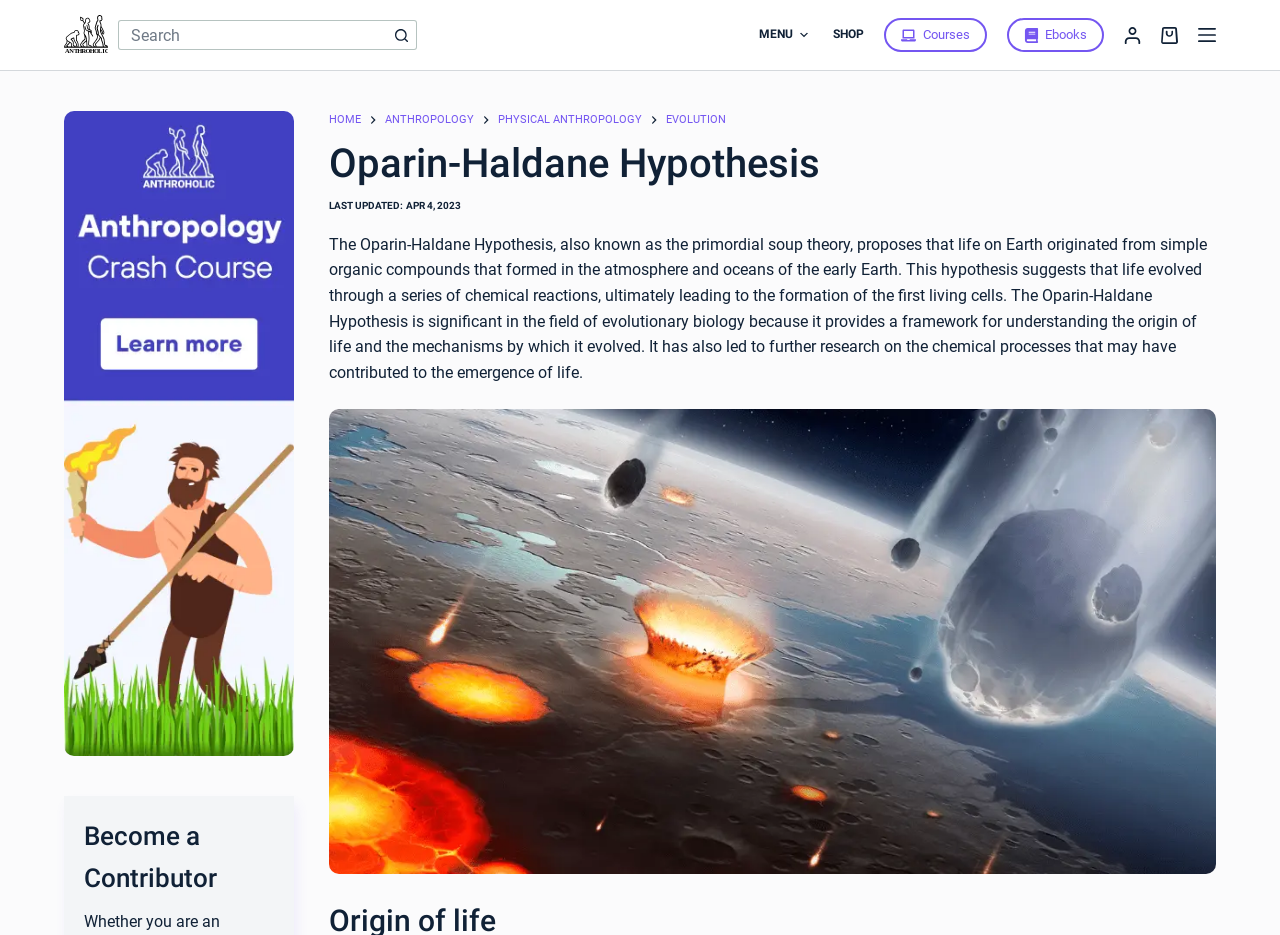Locate the bounding box coordinates of the area where you should click to accomplish the instruction: "Click the login button".

[0.878, 0.028, 0.891, 0.047]